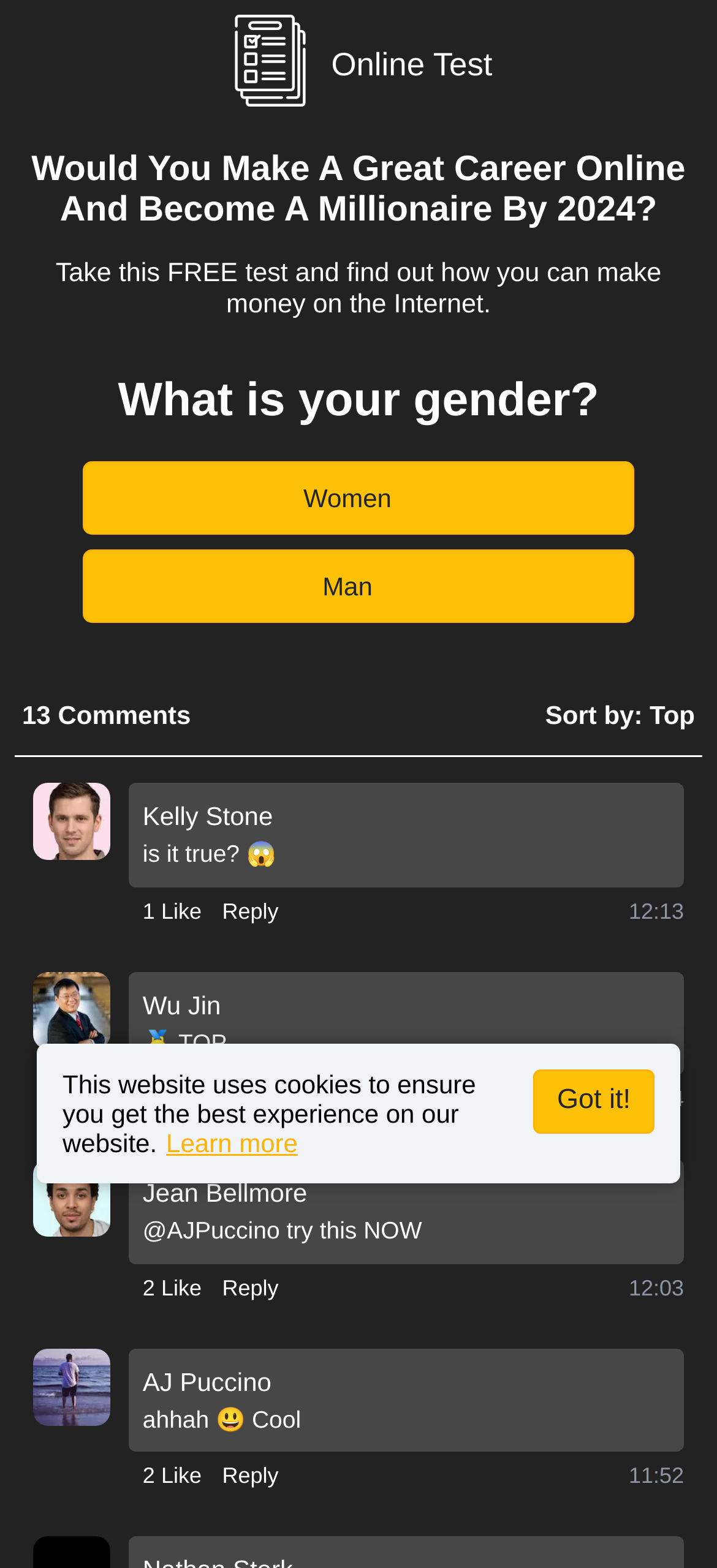Identify the bounding box coordinates of the clickable region to carry out the given instruction: "Click the 'Reply' button".

[0.31, 0.57, 0.389, 0.591]